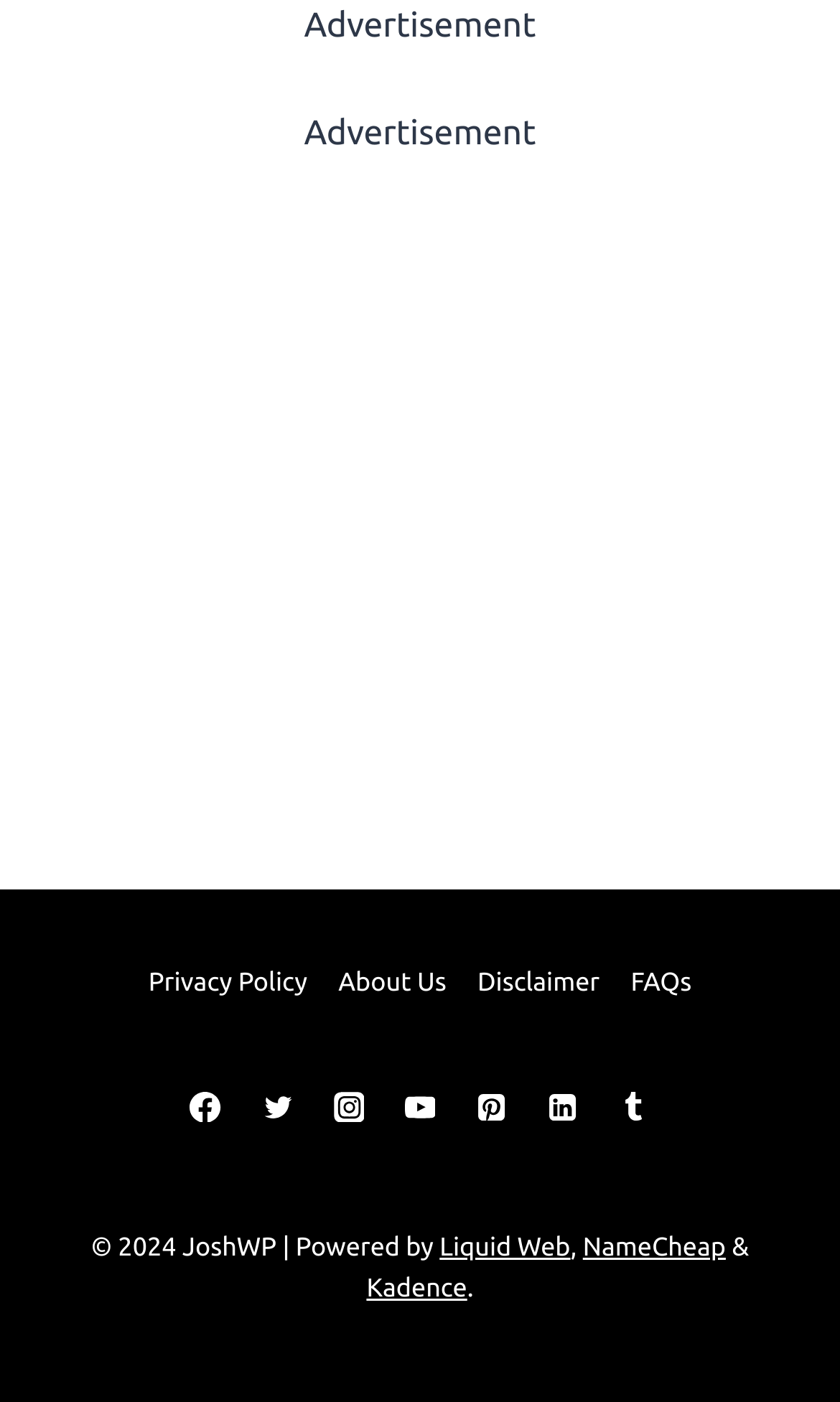Could you specify the bounding box coordinates for the clickable section to complete the following instruction: "Follow on Facebook"?

[0.208, 0.767, 0.282, 0.811]